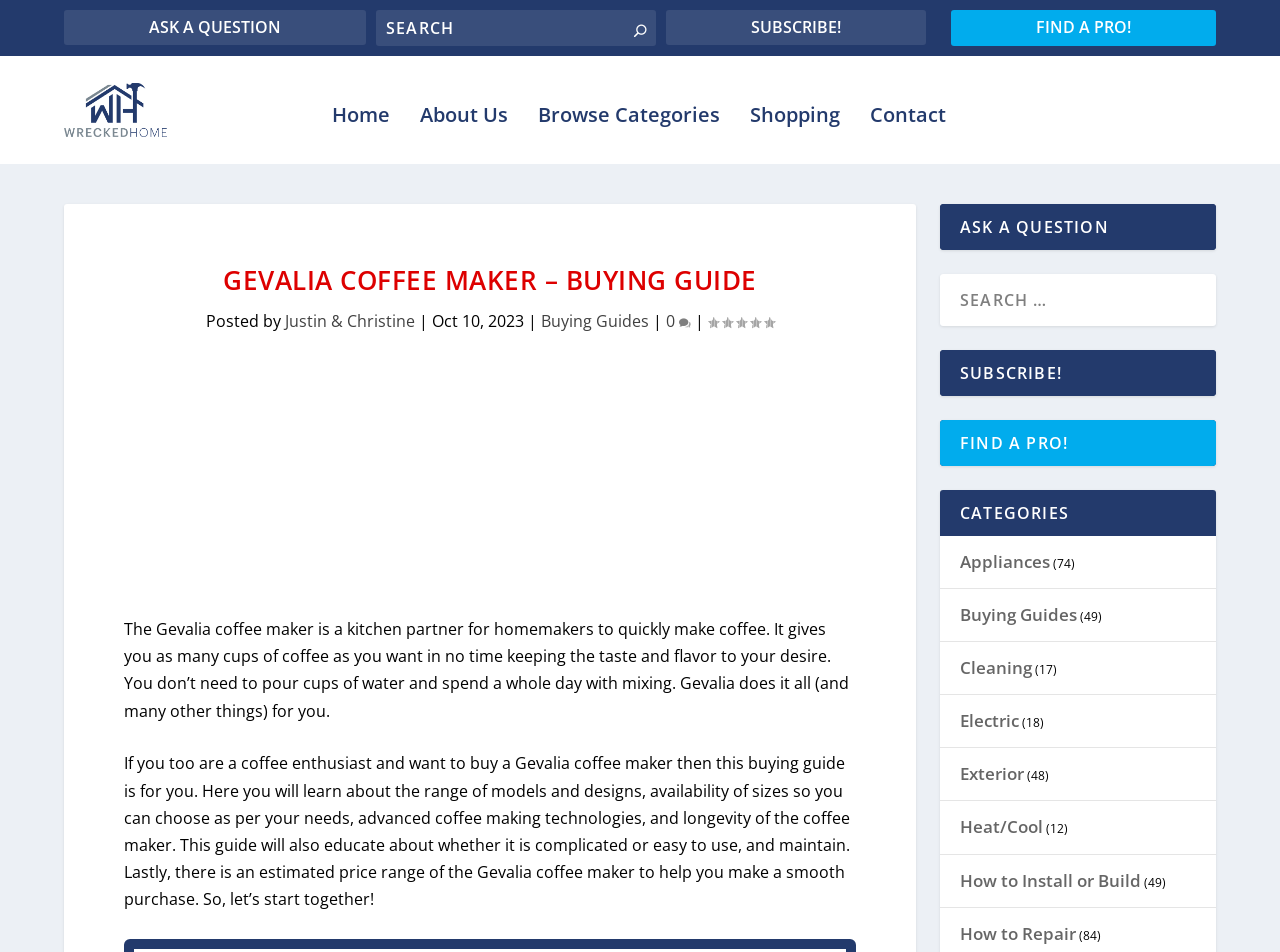How many categories are listed on the webpage?
Refer to the image and give a detailed answer to the query.

The webpage has a section 'CATEGORIES' with 9 links to different categories, including Appliances, Buying Guides, Cleaning, Electric, Exterior, Heat/Cool, How to Install or Build, and How to Repair.